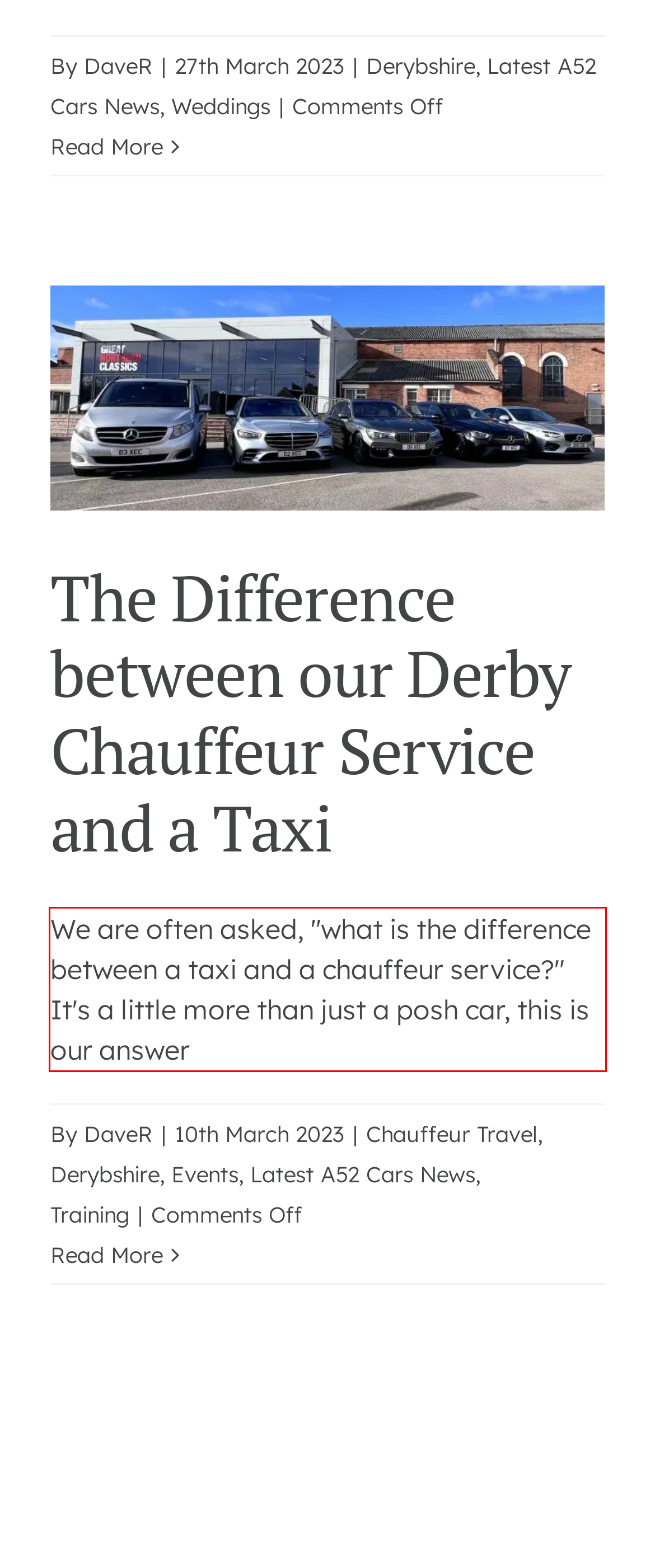Observe the screenshot of the webpage, locate the red bounding box, and extract the text content within it.

We are often asked, "what is the difference between a taxi and a chauffeur service?" It's a little more than just a posh car, this is our answer